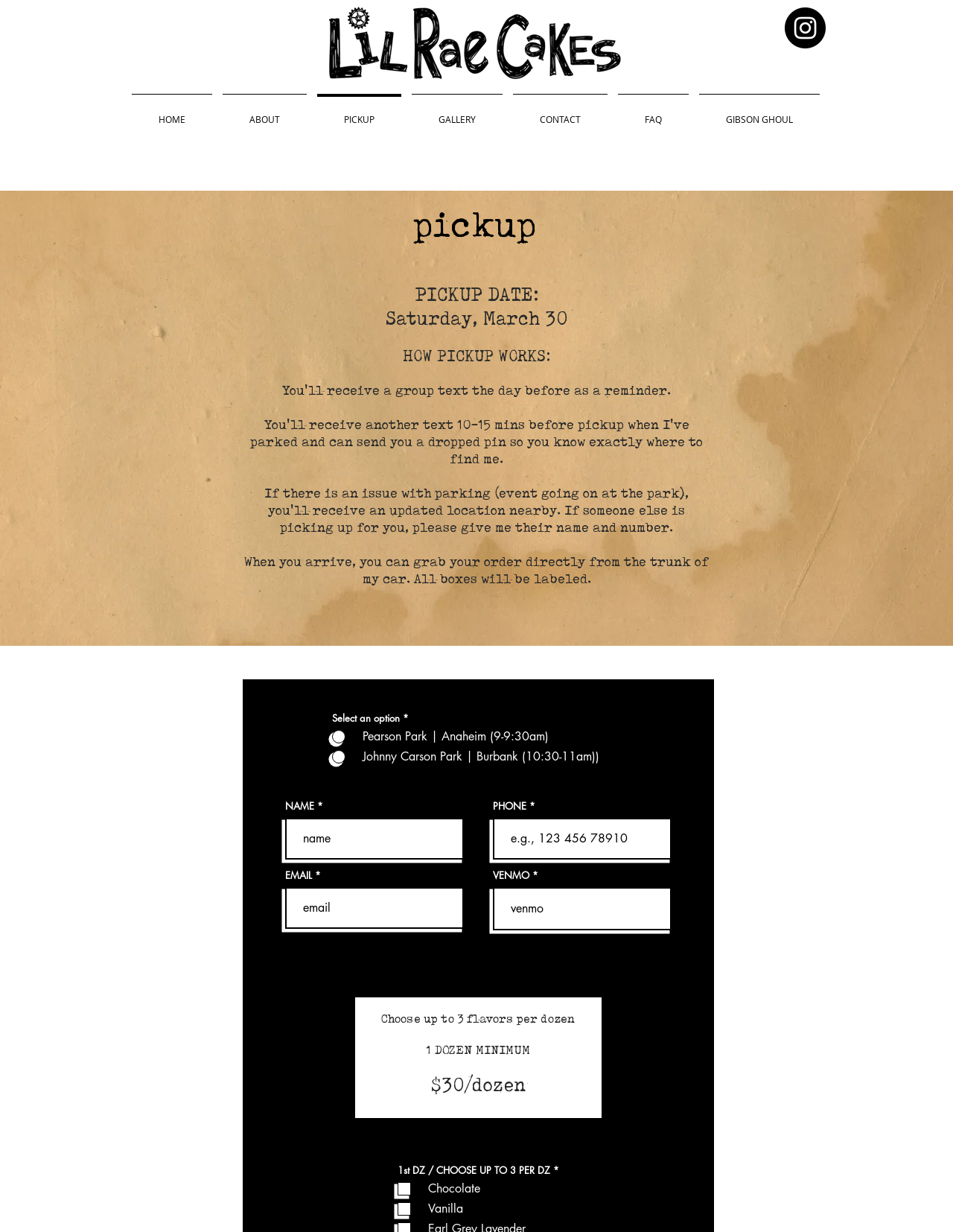Predict the bounding box coordinates for the UI element described as: "name="phone" placeholder="e.g., 123 456 78910"". The coordinates should be four float numbers between 0 and 1, presented as [left, top, right, bottom].

[0.517, 0.664, 0.705, 0.698]